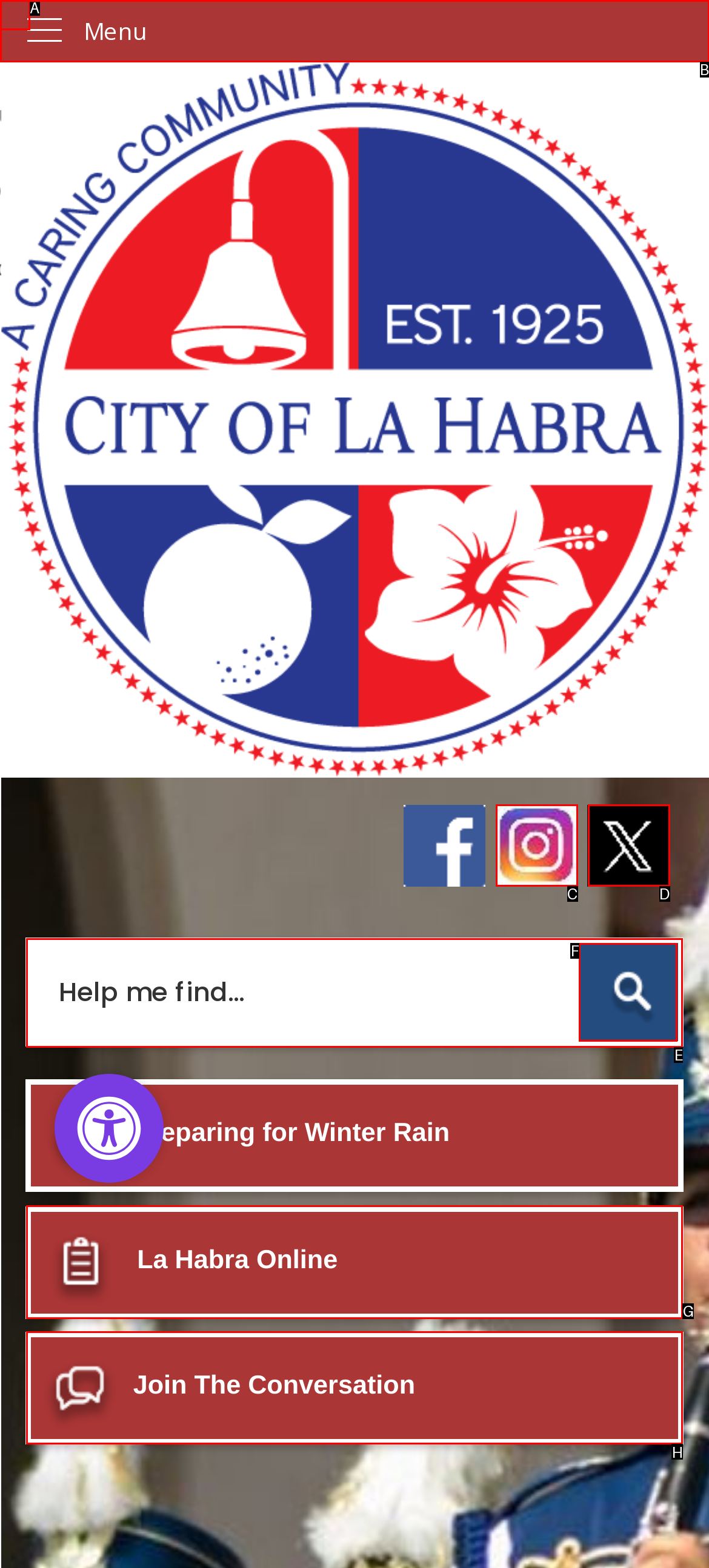To achieve the task: Go to the La Habra Online page, which HTML element do you need to click?
Respond with the letter of the correct option from the given choices.

G